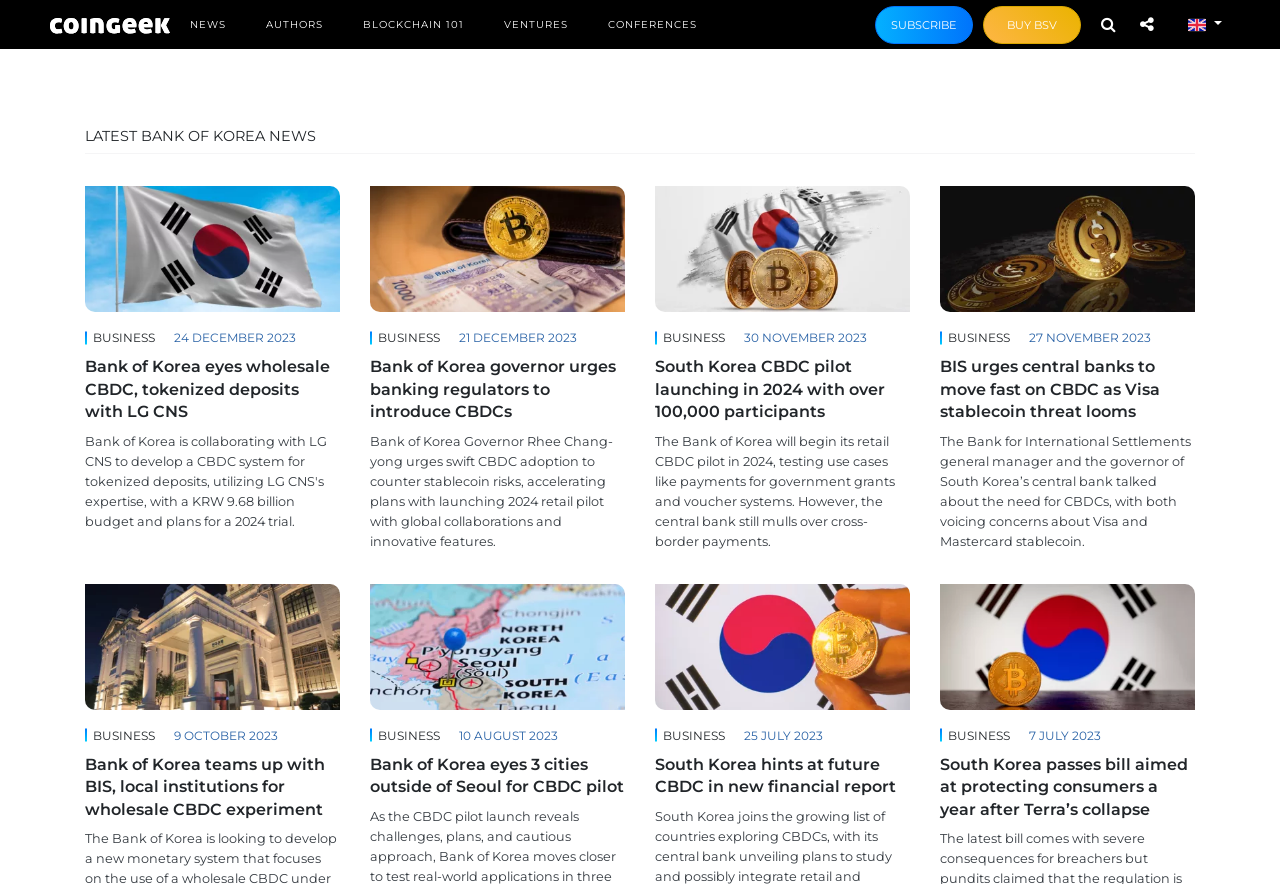Refer to the screenshot and answer the following question in detail:
What is the category of the article with the title 'Bank of Korea eyes wholesale CBDC, tokenized deposits with LG CNS'?

The article with the title 'Bank of Korea eyes wholesale CBDC, tokenized deposits with LG CNS' is located at the top section of the webpage and has a category label 'BUSINESS' with a bounding box coordinate of [0.073, 0.374, 0.121, 0.391].